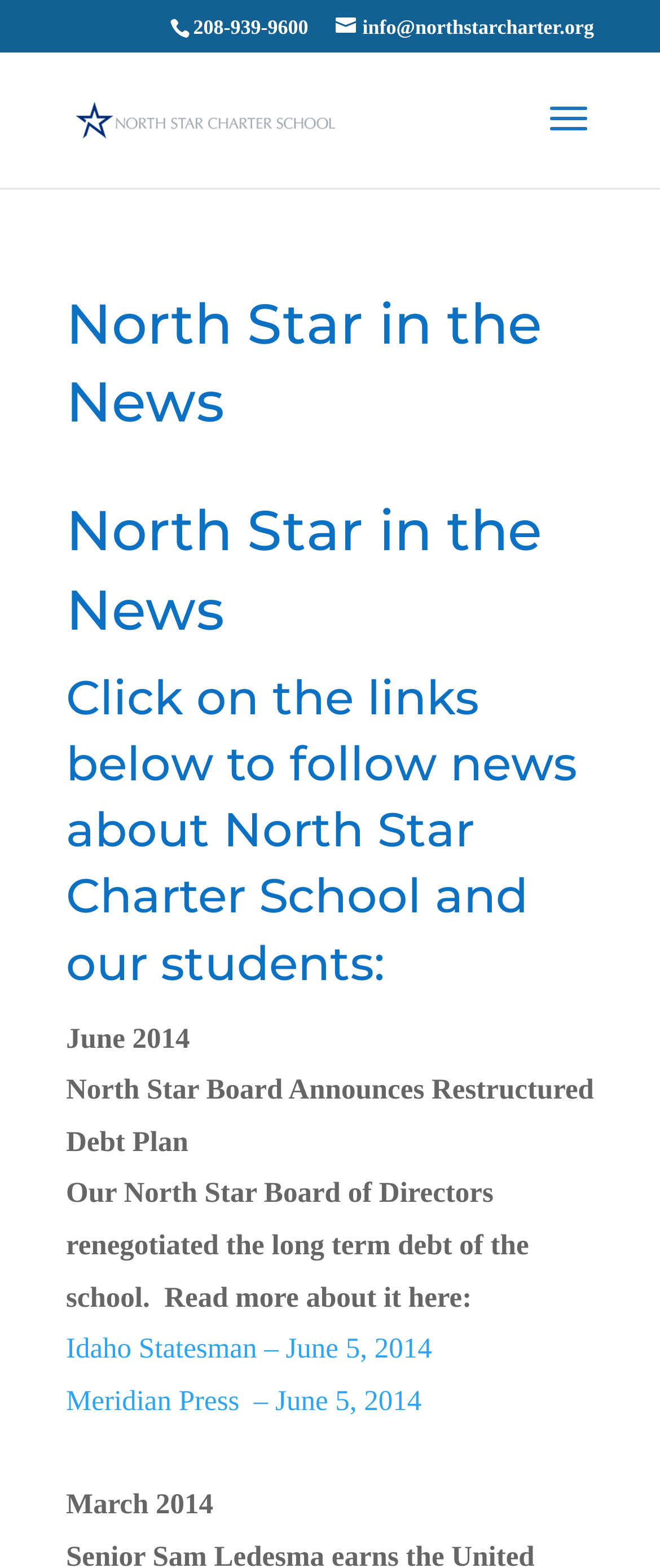Extract the main heading from the webpage content.

North Star in the News